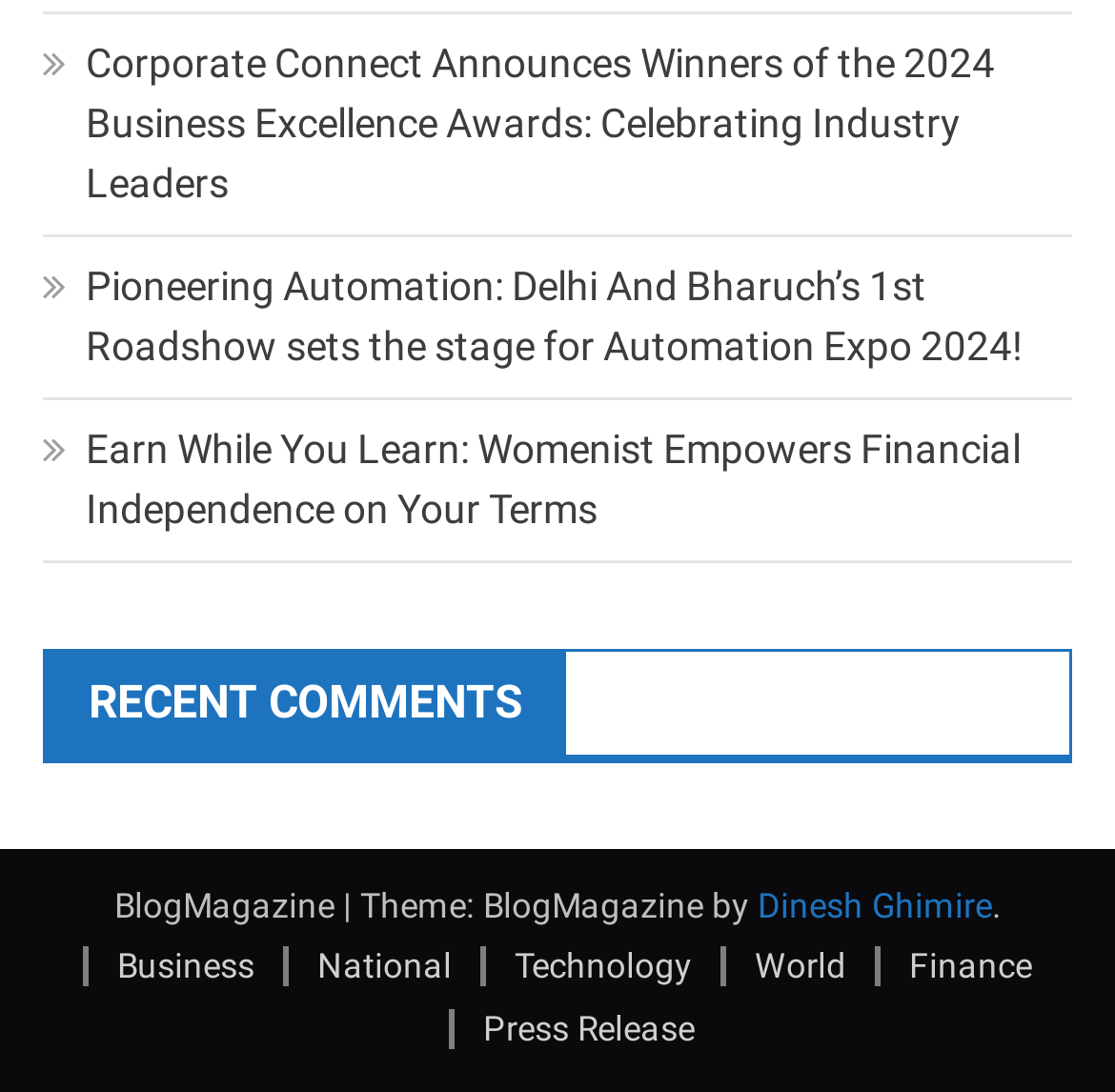What is the name of the author of the blog theme? Based on the image, give a response in one word or a short phrase.

Dinesh Ghimire